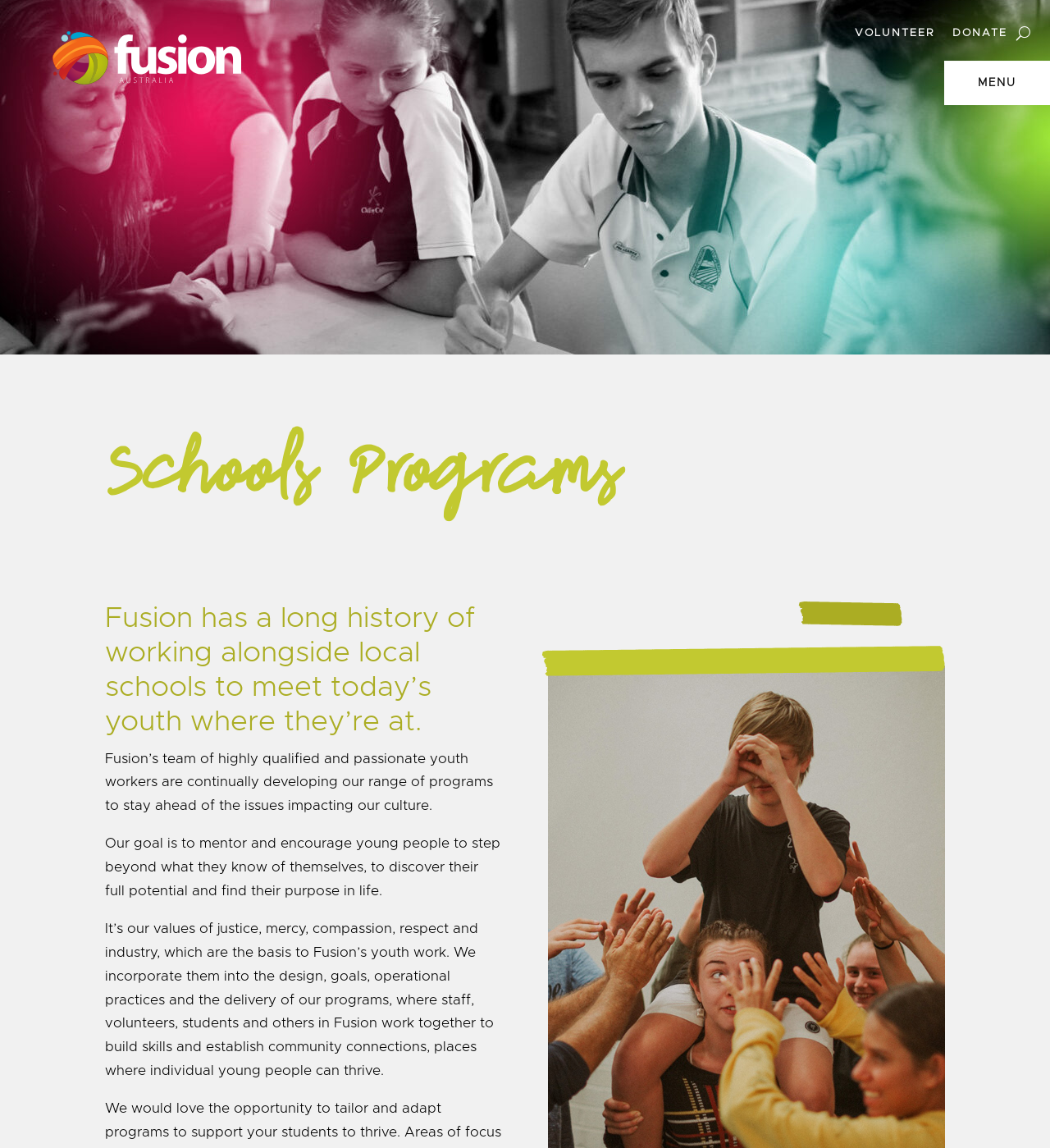Provide a one-word or short-phrase response to the question:
What is the focus of Fusion's programs?

Youth